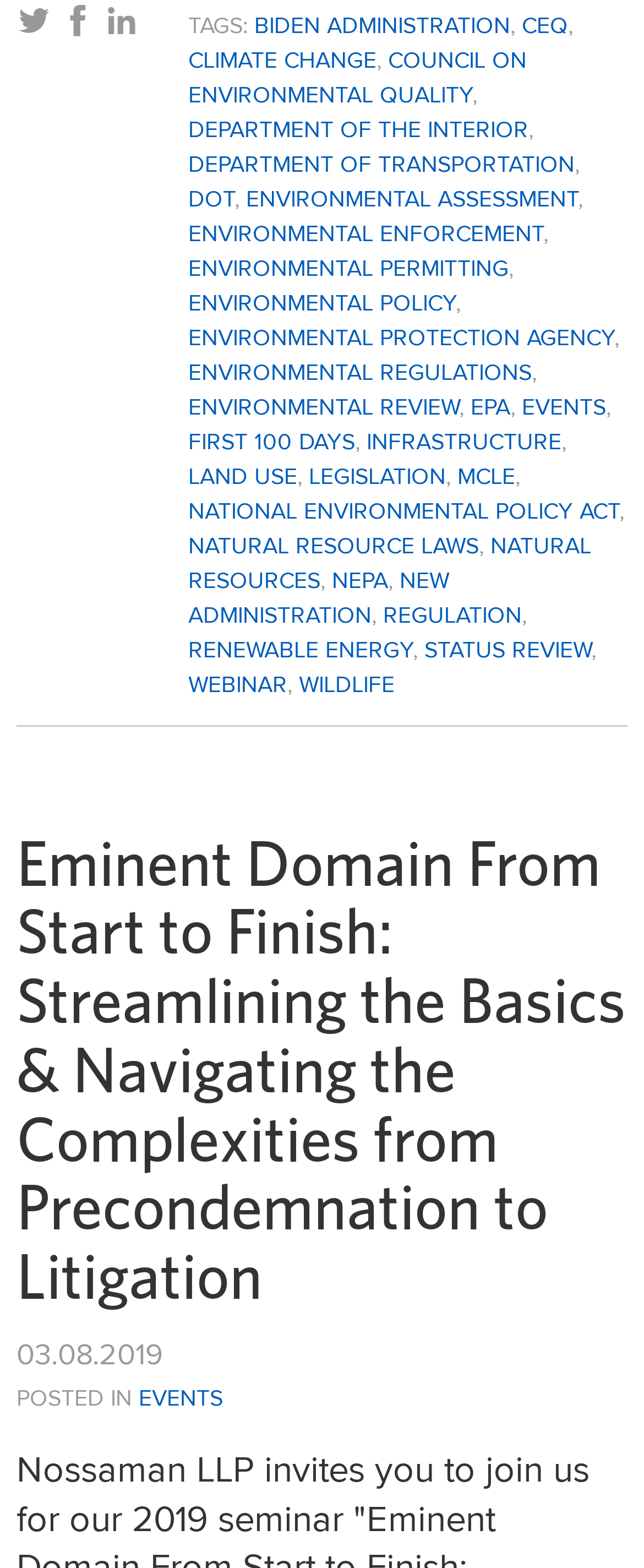Find the bounding box of the element with the following description: "DEPARTMENT OF TRANSPORTATION". The coordinates must be four float numbers between 0 and 1, formatted as [left, top, right, bottom].

[0.292, 0.093, 0.892, 0.114]